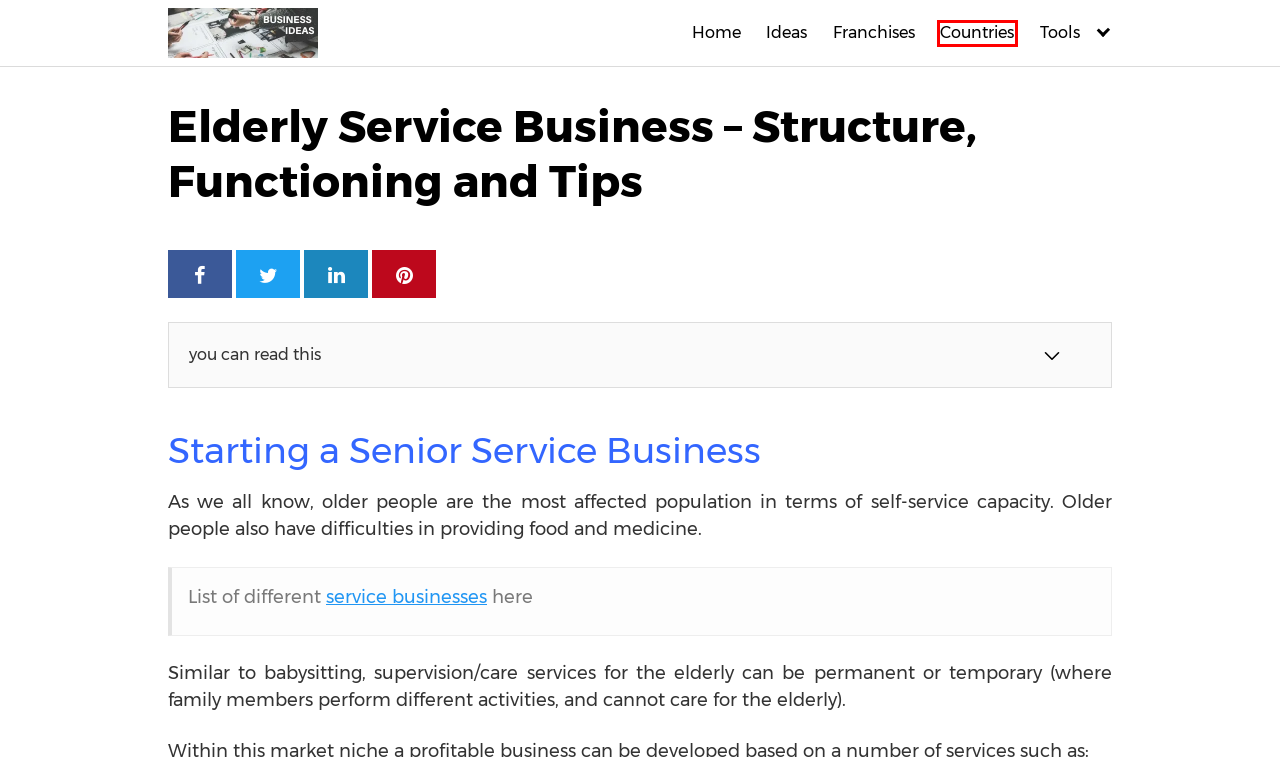Inspect the screenshot of a webpage with a red rectangle bounding box. Identify the webpage description that best corresponds to the new webpage after clicking the element inside the bounding box. Here are the candidates:
A. Service Businesses: Profitable Service Ideas, Updated List 2024
B. List of most popular businesses by countries 🌎 2020
C. How do I know what business to invest in? invest my money 2024
D. What is an Interview? - Concept, Definition and Importance 2024
E. Motivation for a business - How to motivate yourself? - Reasons 2020
F. 700 Most successful business ideas divided into categories 2024
G. What is a franchise? Advantages and Disadvantages, full list 2020
H. Quotation - How to calculate it? Types of budget and advantages 2024

B